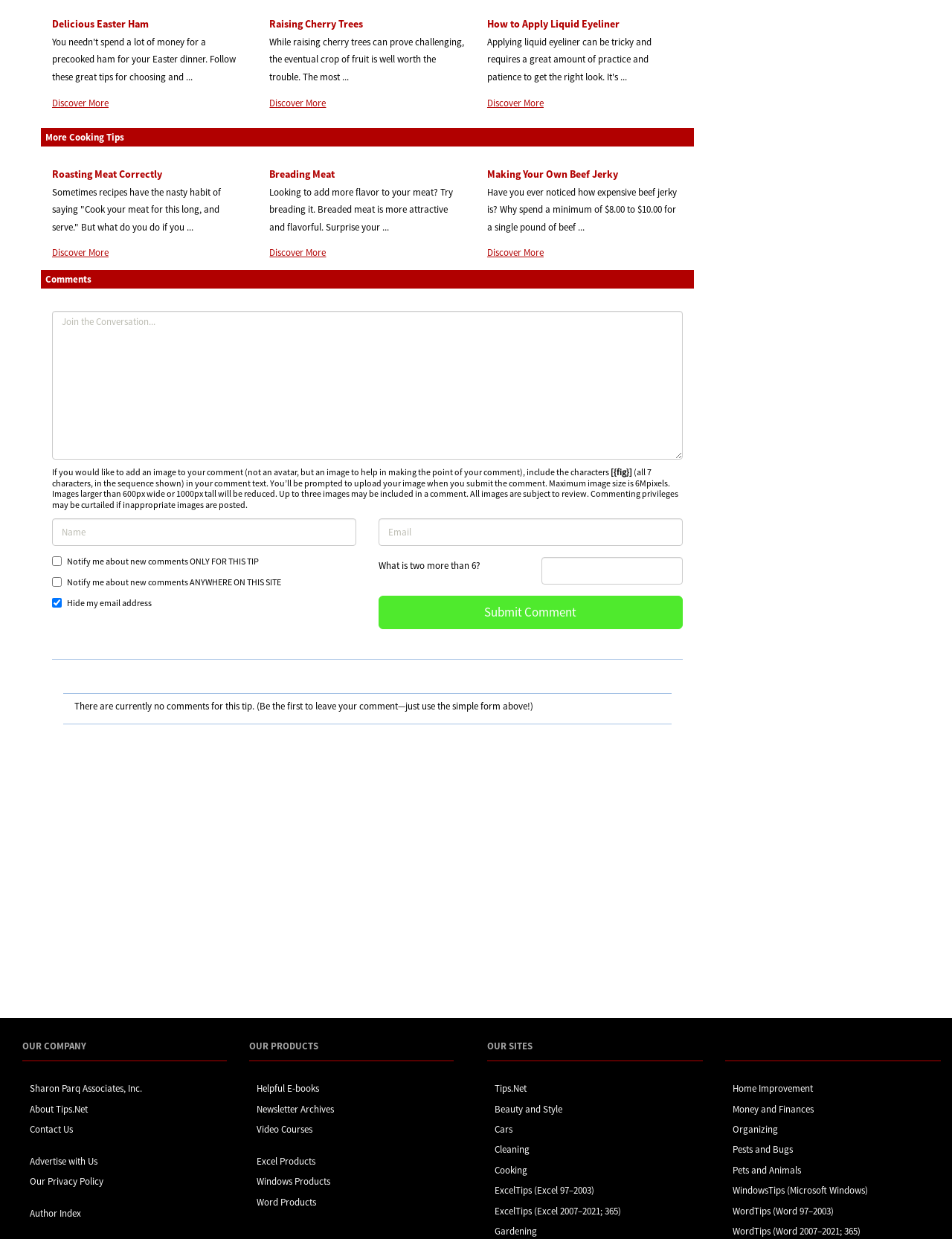Determine the bounding box for the UI element described here: "Advertise with Us".

[0.031, 0.932, 0.102, 0.942]